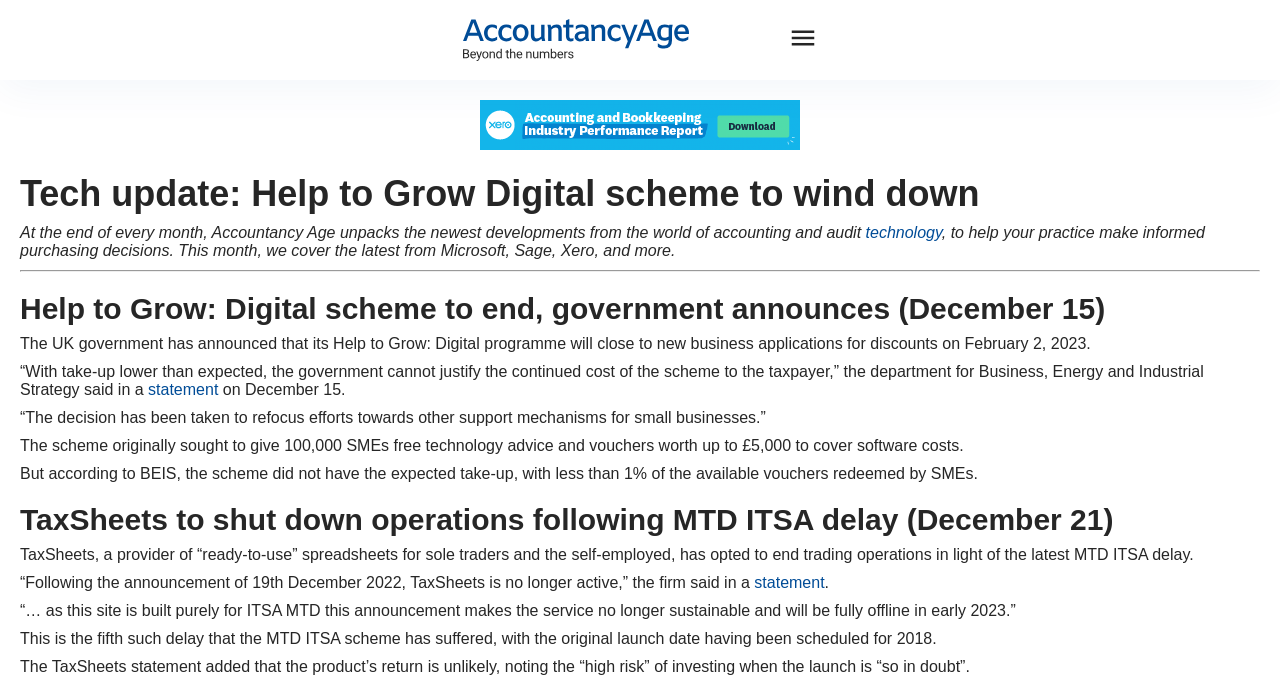What is the Help to Grow: Digital scheme?
Based on the image, answer the question with as much detail as possible.

Based on the webpage content, the Help to Grow: Digital scheme is a government programme that provides discounts to small businesses for technology advice and software costs. The programme was originally intended to support 100,000 SMEs, but it did not have the expected take-up, leading to its closure.